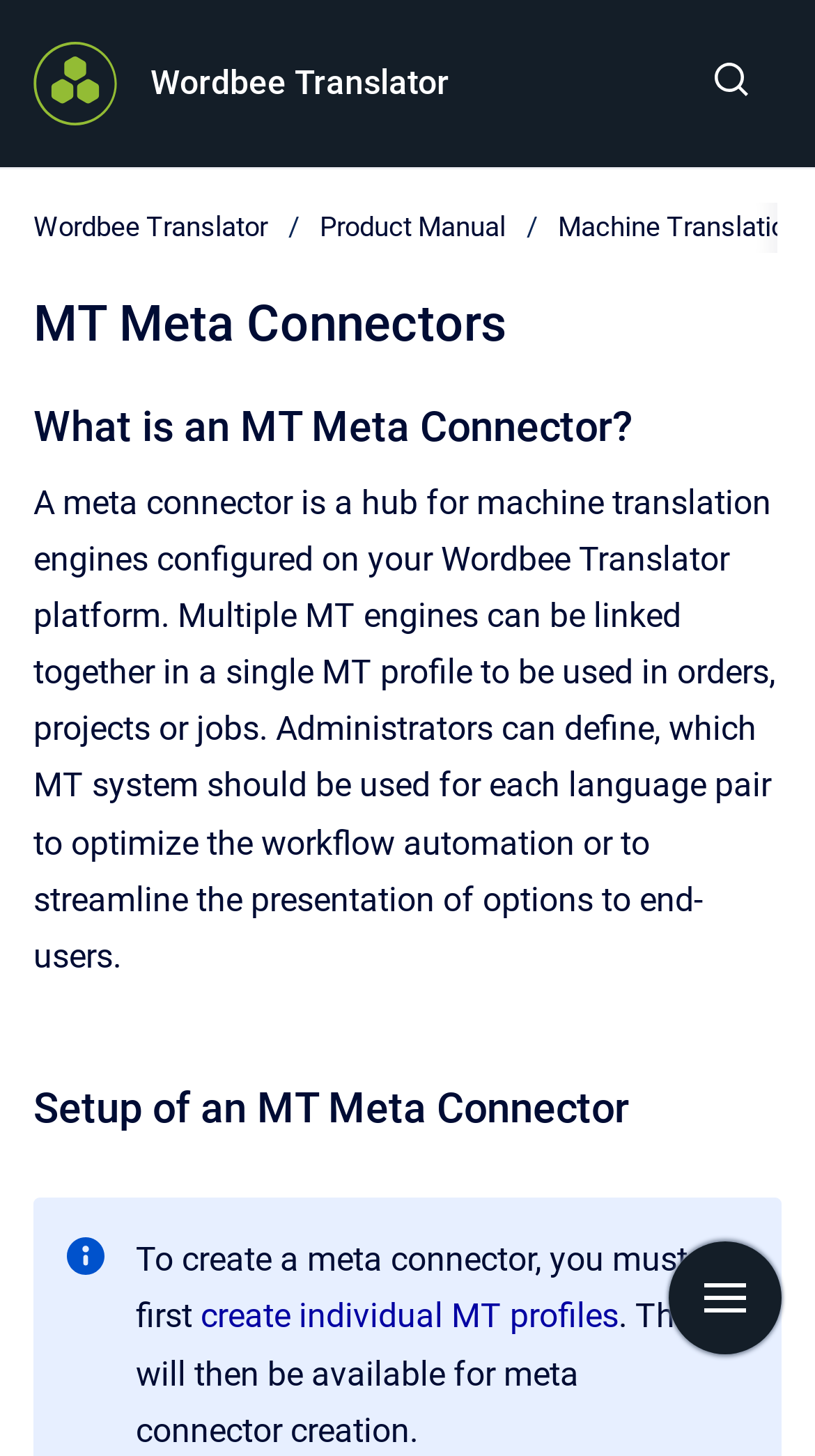Provide a one-word or short-phrase response to the question:
What is a meta connector?

A hub for machine translation engines